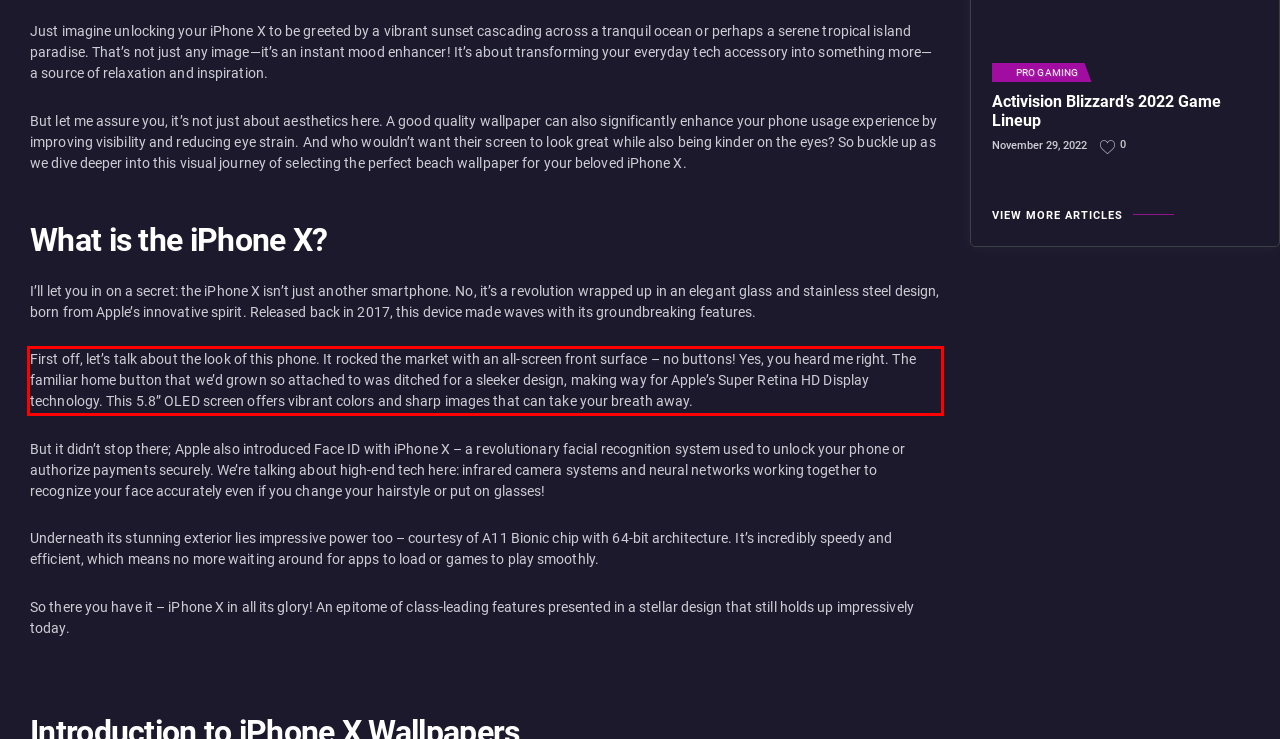There is a UI element on the webpage screenshot marked by a red bounding box. Extract and generate the text content from within this red box.

First off, let’s talk about the look of this phone. It rocked the market with an all-screen front surface – no buttons! Yes, you heard me right. The familiar home button that we’d grown so attached to was ditched for a sleeker design, making way for Apple’s Super Retina HD Display technology. This 5.8” OLED screen offers vibrant colors and sharp images that can take your breath away.